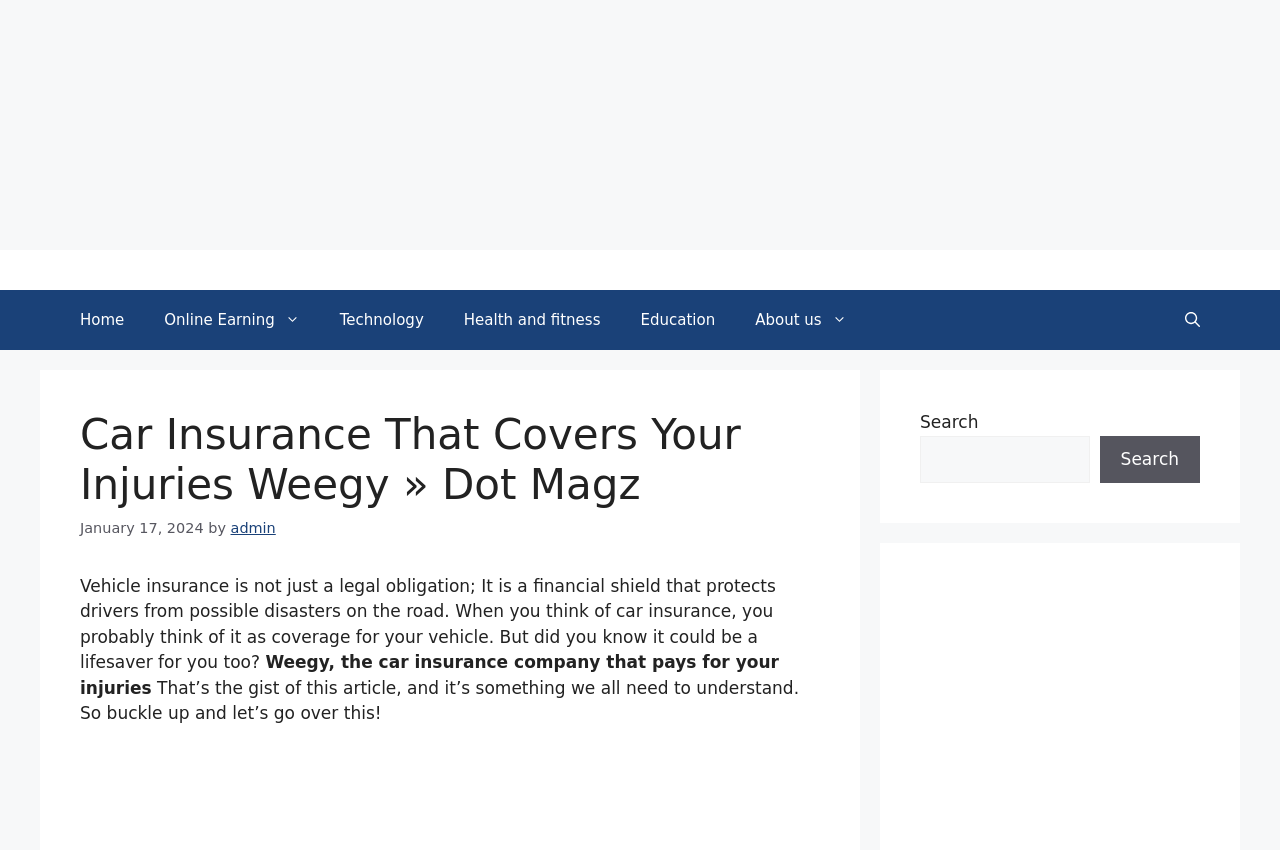Examine the image carefully and respond to the question with a detailed answer: 
How many navigation links are there?

I counted the number of link elements in the navigation section, which are 'Home', 'Online Earning', 'Technology', 'Health and fitness', 'Education', and 'About us', totaling 6 navigation links.